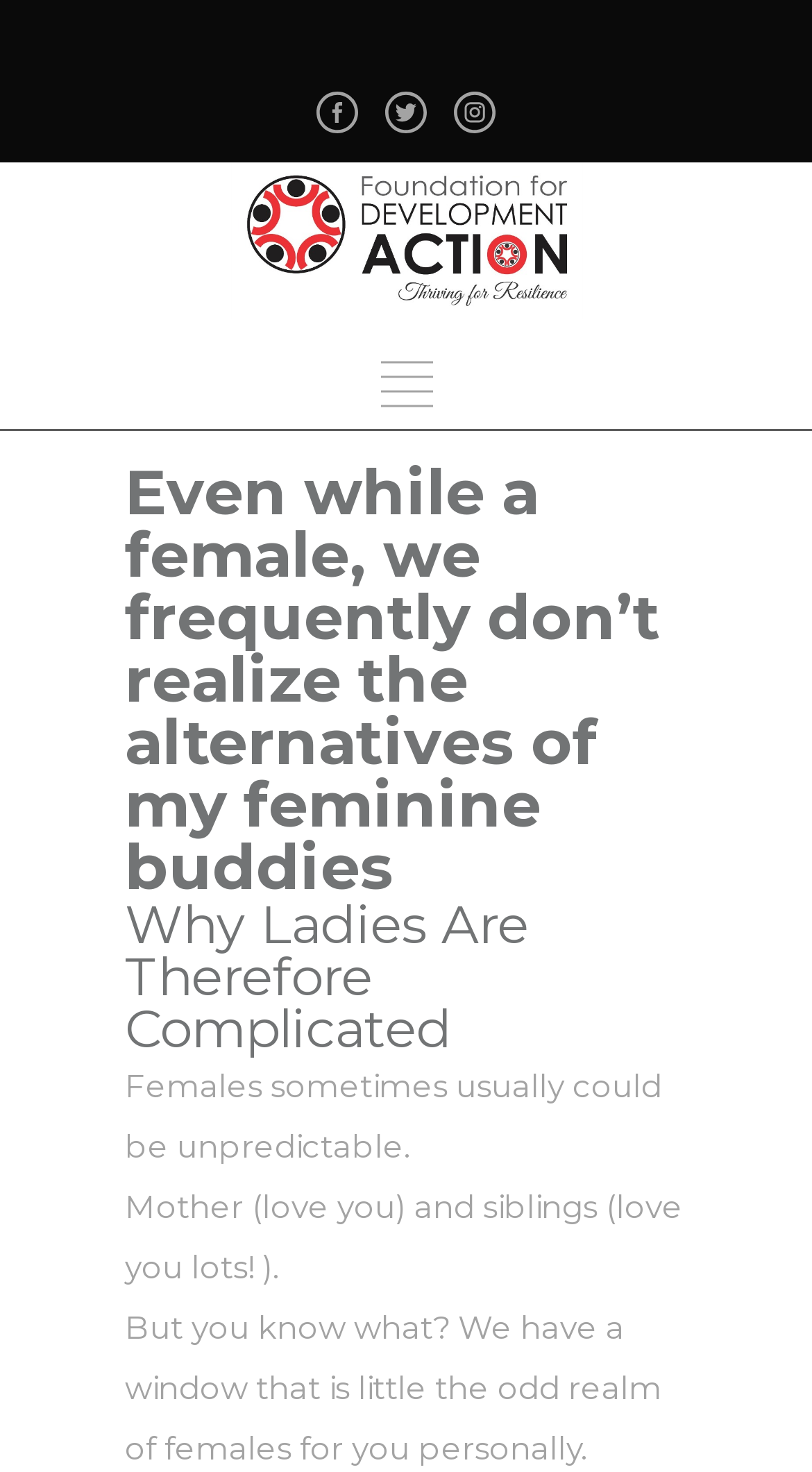How many links are present in the top section?
Based on the screenshot, respond with a single word or phrase.

3